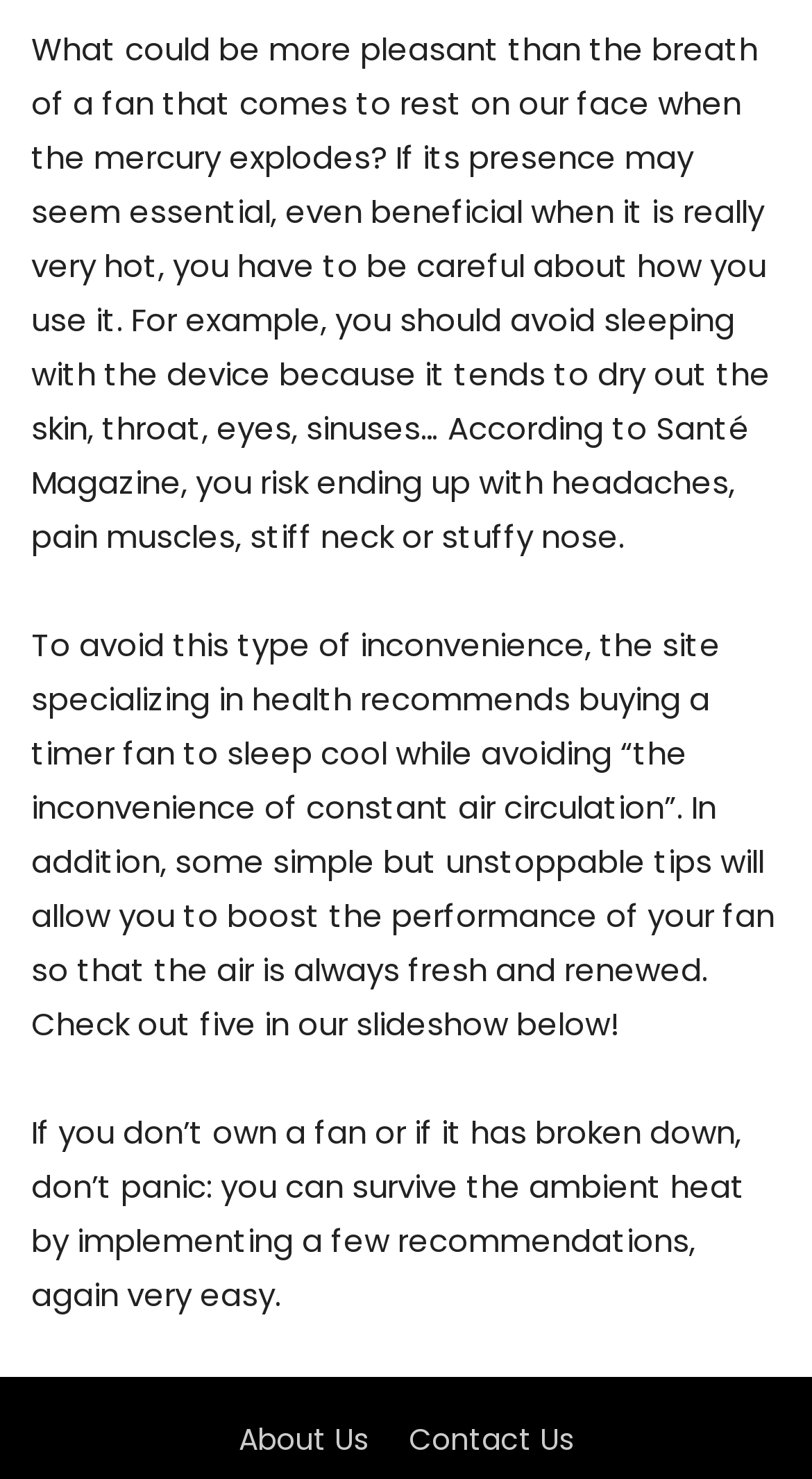Find the UI element described as: "About Us" and predict its bounding box coordinates. Ensure the coordinates are four float numbers between 0 and 1, [left, top, right, bottom].

[0.294, 0.959, 0.453, 0.987]